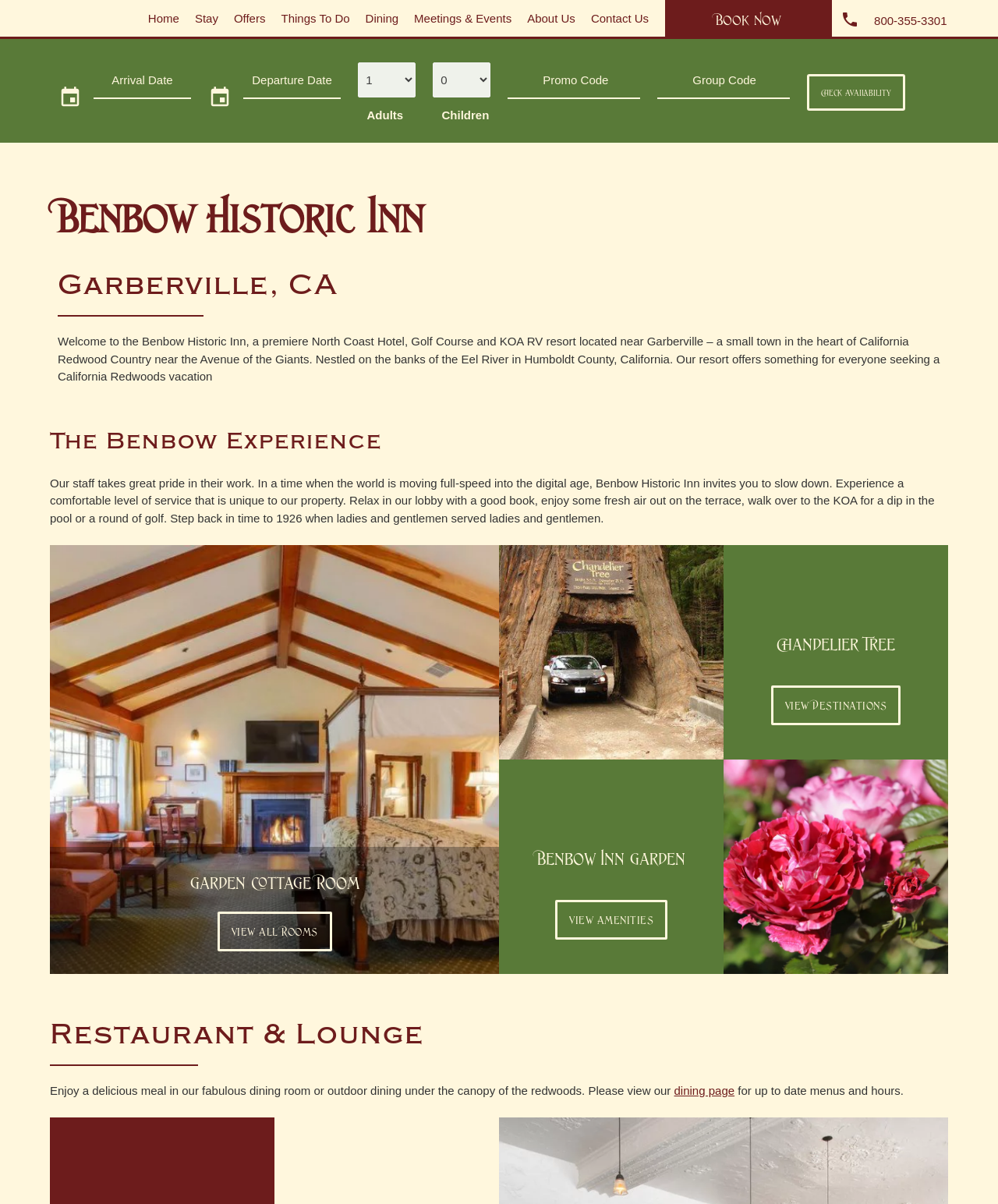Locate the primary headline on the webpage and provide its text.

Benbow Historic Inn